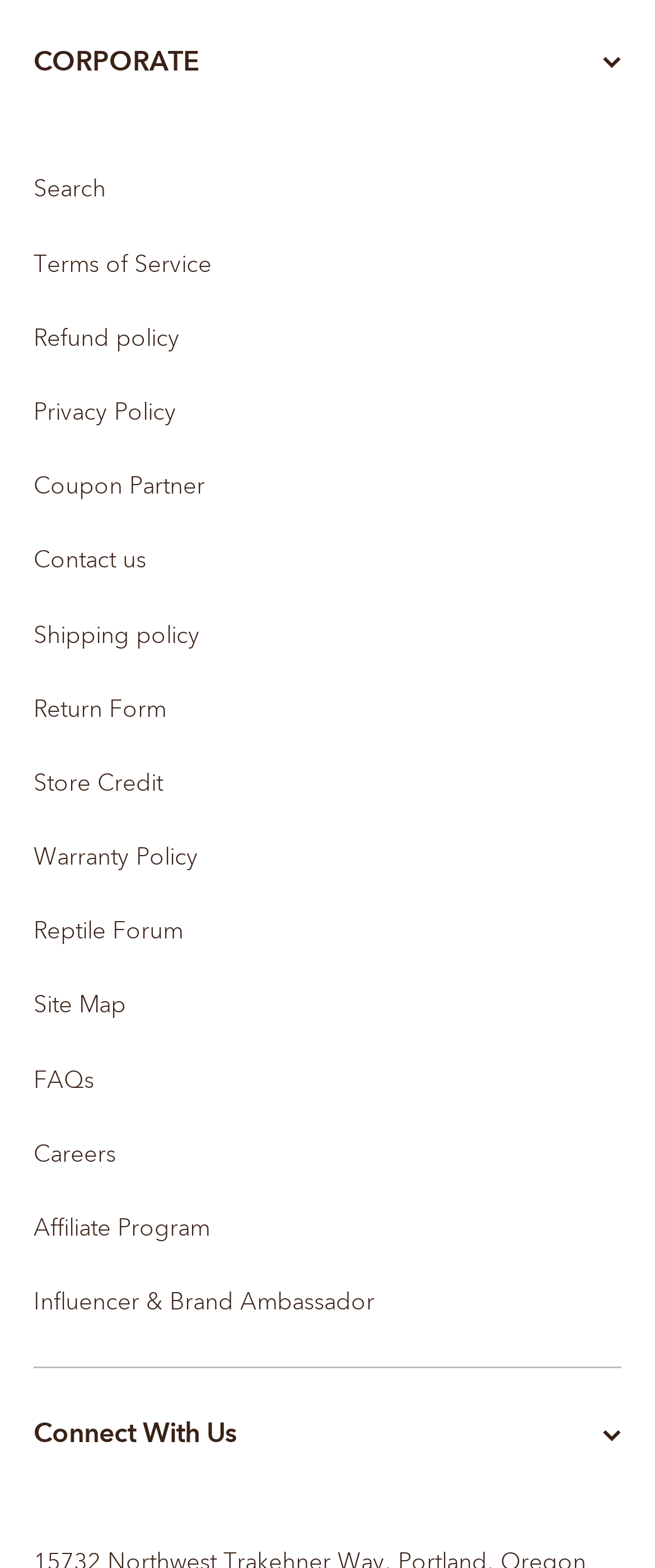What is the heading below the 'CORPORATE' heading?
Look at the image and respond with a single word or a short phrase.

Connect With Us